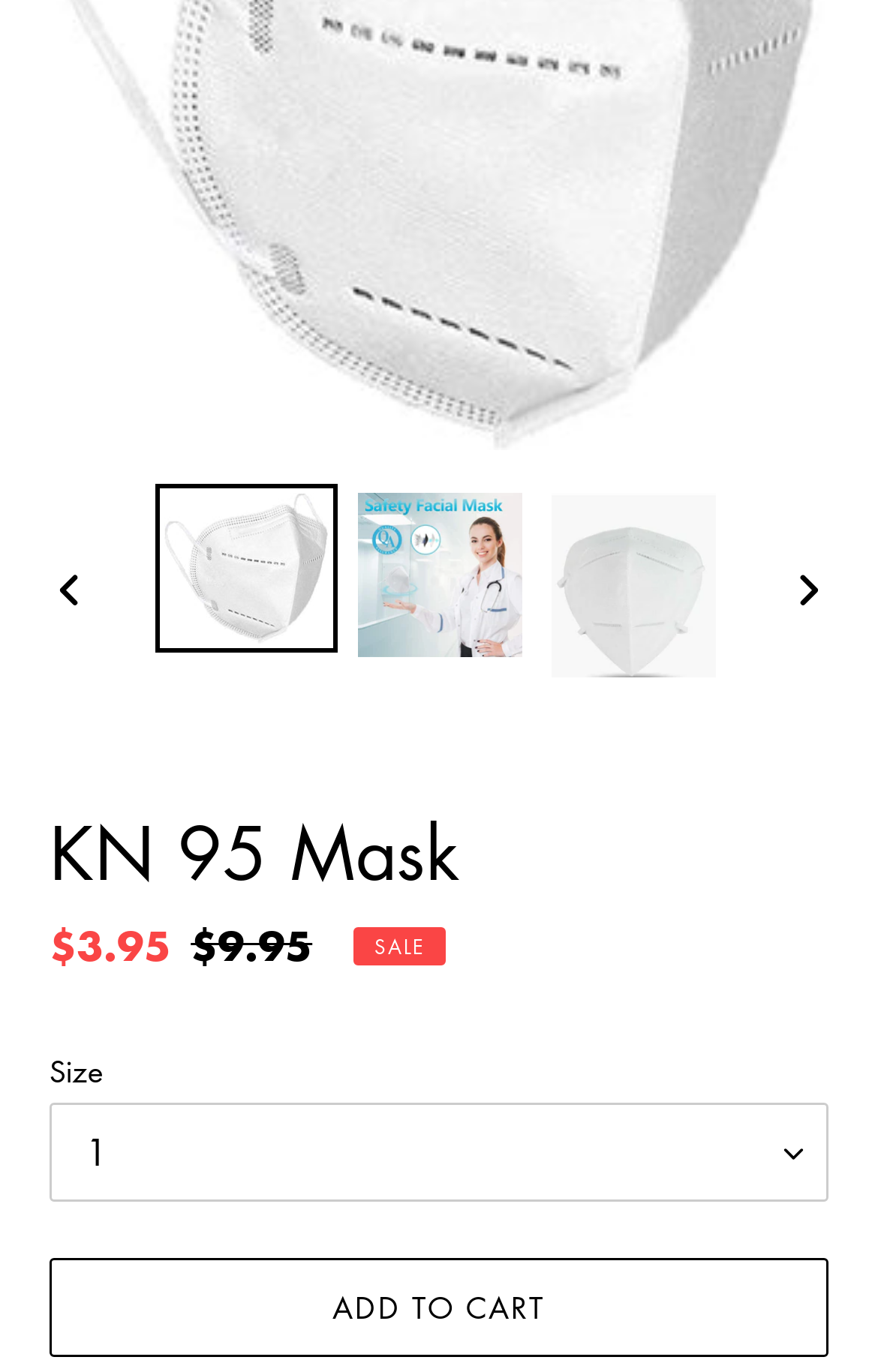How many images are available for the product?
Please ensure your answer is as detailed and informative as possible.

There are three options to 'Load image into Gallery viewer' with the same product name, indicating there are three images available for the product.